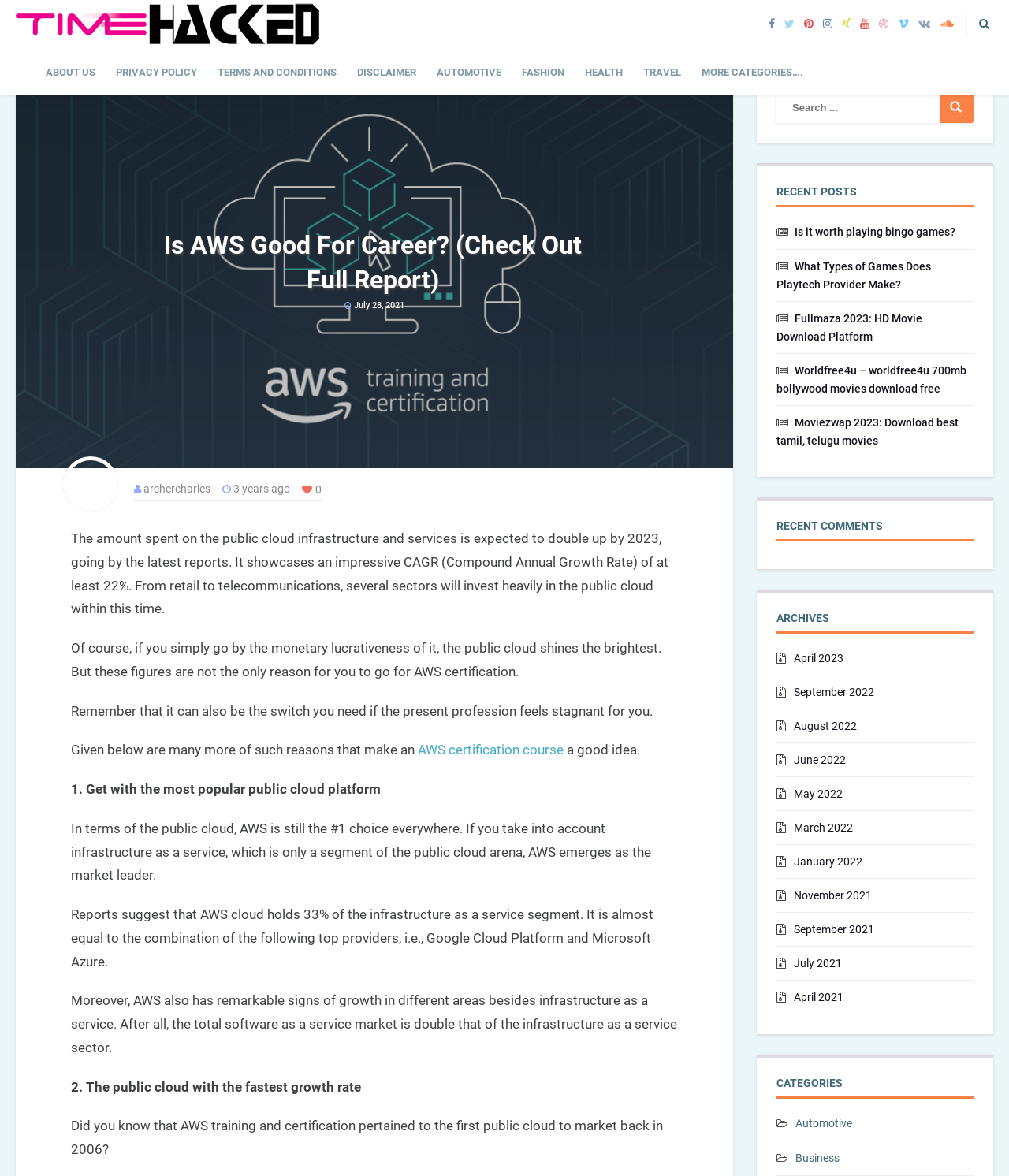Locate the bounding box coordinates of the clickable area needed to fulfill the instruction: "View recent posts".

[0.77, 0.158, 0.965, 0.176]